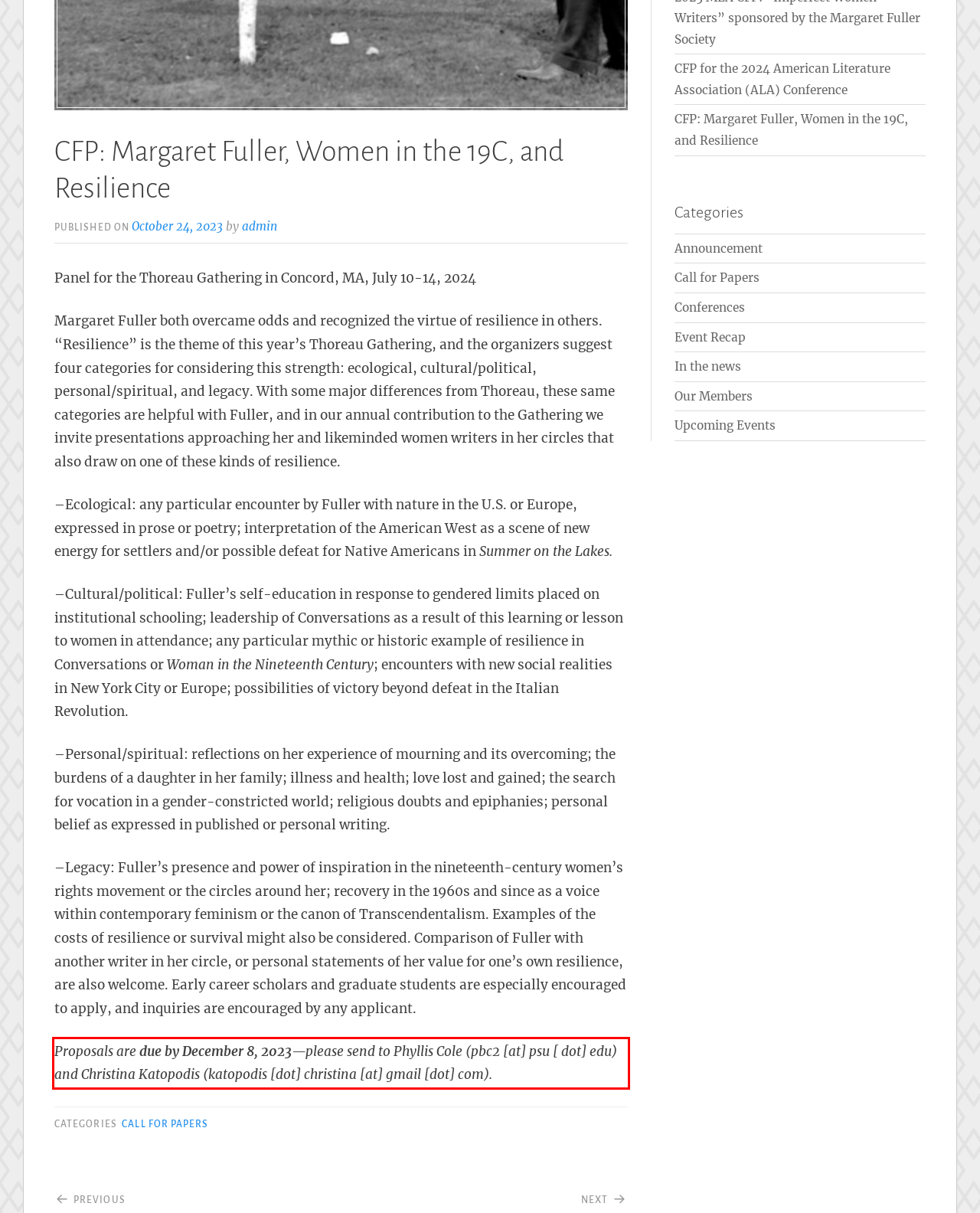Look at the provided screenshot of the webpage and perform OCR on the text within the red bounding box.

Proposals are due by December 8, 2023—please send to Phyllis Cole (pbc2 [at] psu [ dot] edu) and Christina Katopodis (katopodis [dot] christina [at] gmail [dot] com).